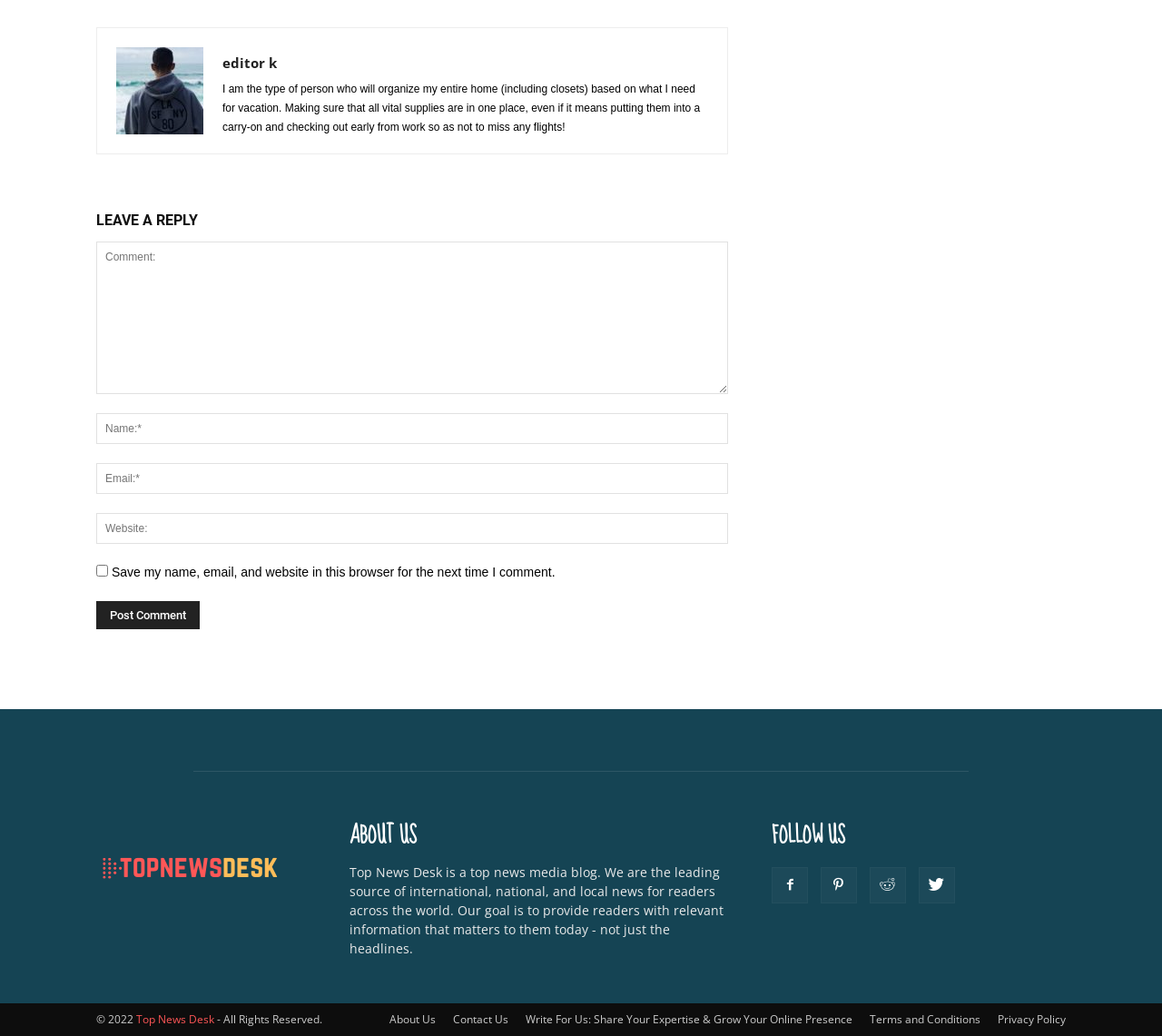What is the copyright year of the website?
Please answer the question with a detailed and comprehensive explanation.

I found the copyright information at the bottom of the page, which states '© 2022', indicating that the copyright year is 2022.